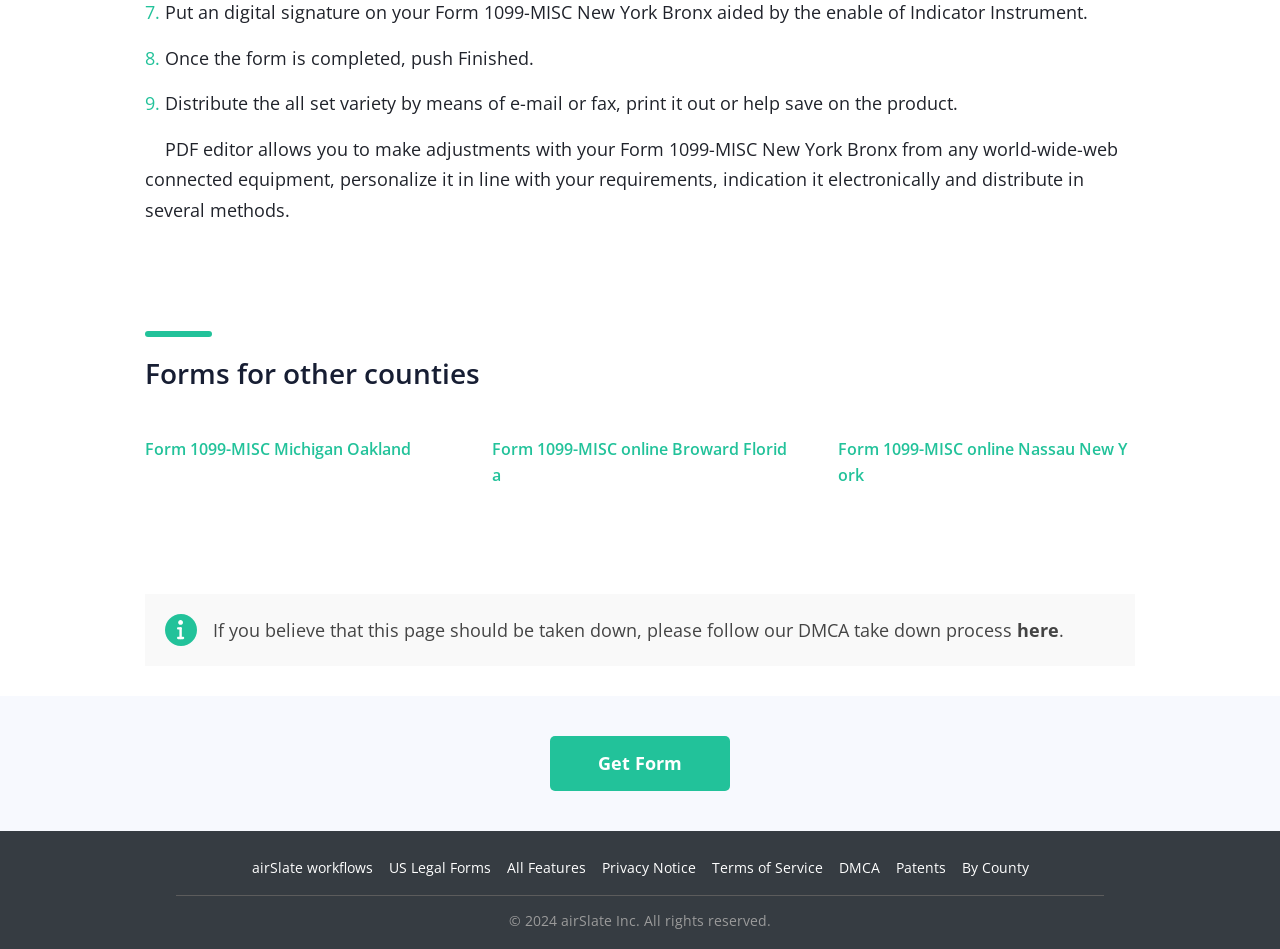From the image, can you give a detailed response to the question below:
What is the county of the Form 1099-MISC linked?

The link element with ID 69 points to the Form 1099-MISC for Michigan Oakland county, indicating that this is one of the counties for which the form is available.